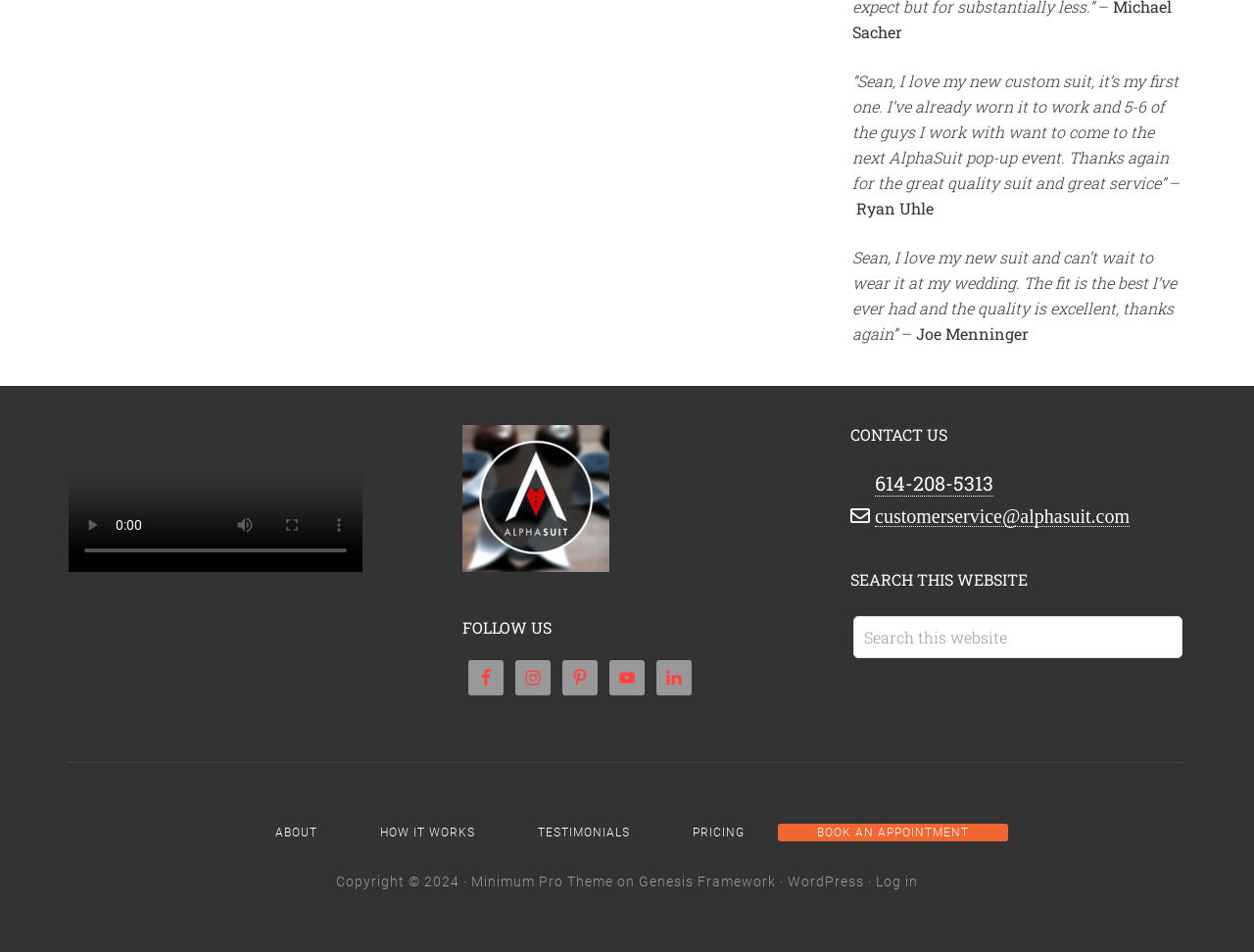Determine the coordinates of the bounding box that should be clicked to complete the instruction: "Log in". The coordinates should be represented by four float numbers between 0 and 1: [left, top, right, bottom].

[0.698, 0.918, 0.732, 0.935]